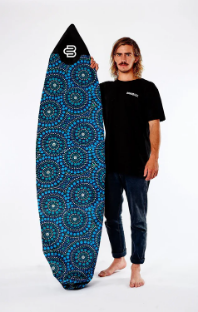What is the tone of the background in the image?
Refer to the image and provide a one-word or short phrase answer.

bright, neutral